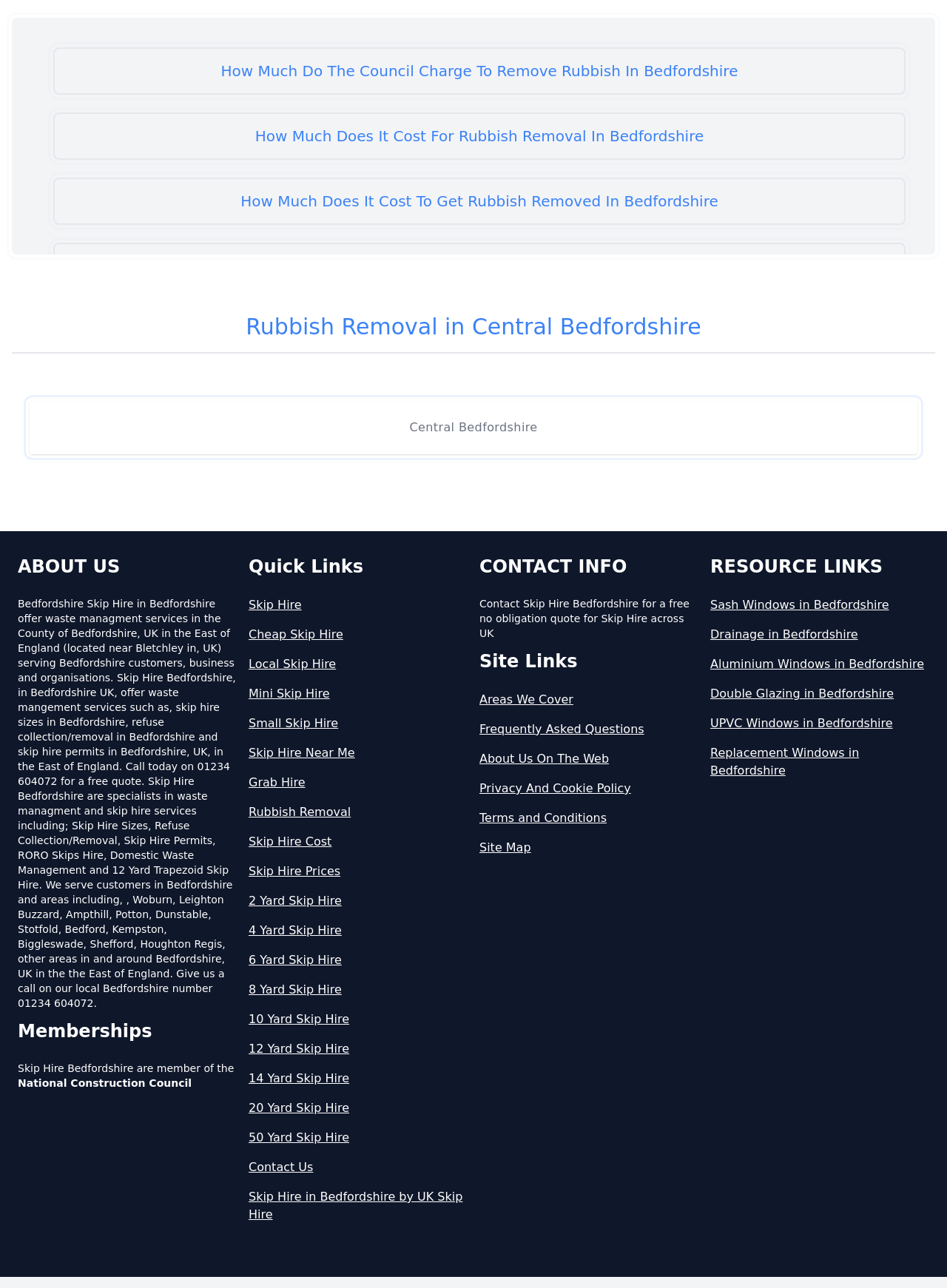Please find the bounding box coordinates of the element that needs to be clicked to perform the following instruction: "Click on 'How Much Do The Council Charge To Remove Rubbish In Bedfordshire'". The bounding box coordinates should be four float numbers between 0 and 1, represented as [left, top, right, bottom].

[0.056, 0.037, 0.956, 0.074]